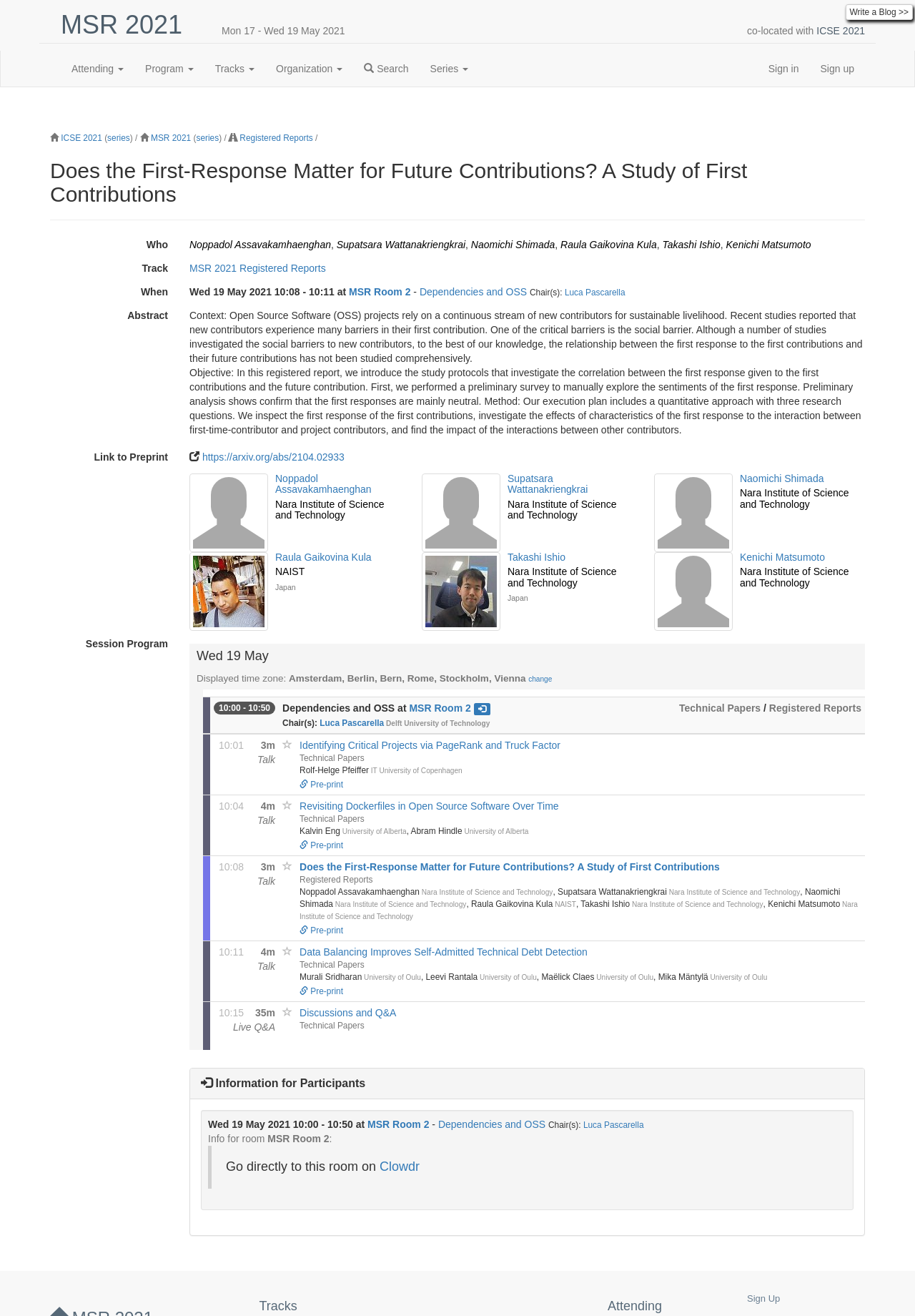Provide the bounding box coordinates of the HTML element described by the text: "MSR 2021". The coordinates should be in the format [left, top, right, bottom] with values between 0 and 1.

[0.165, 0.101, 0.209, 0.109]